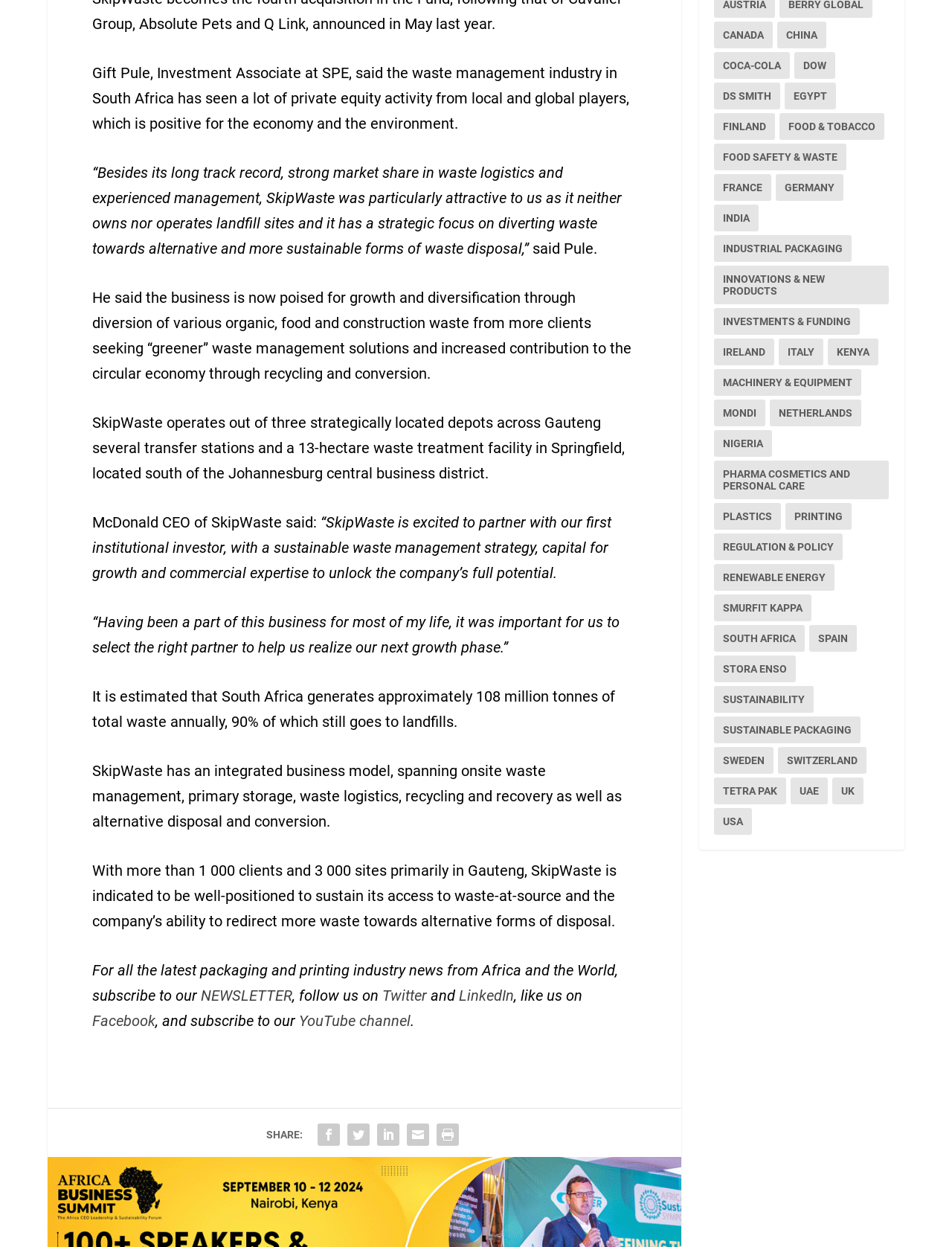Please identify the bounding box coordinates of the area I need to click to accomplish the following instruction: "Subscribe to the newsletter".

[0.211, 0.77, 0.307, 0.784]